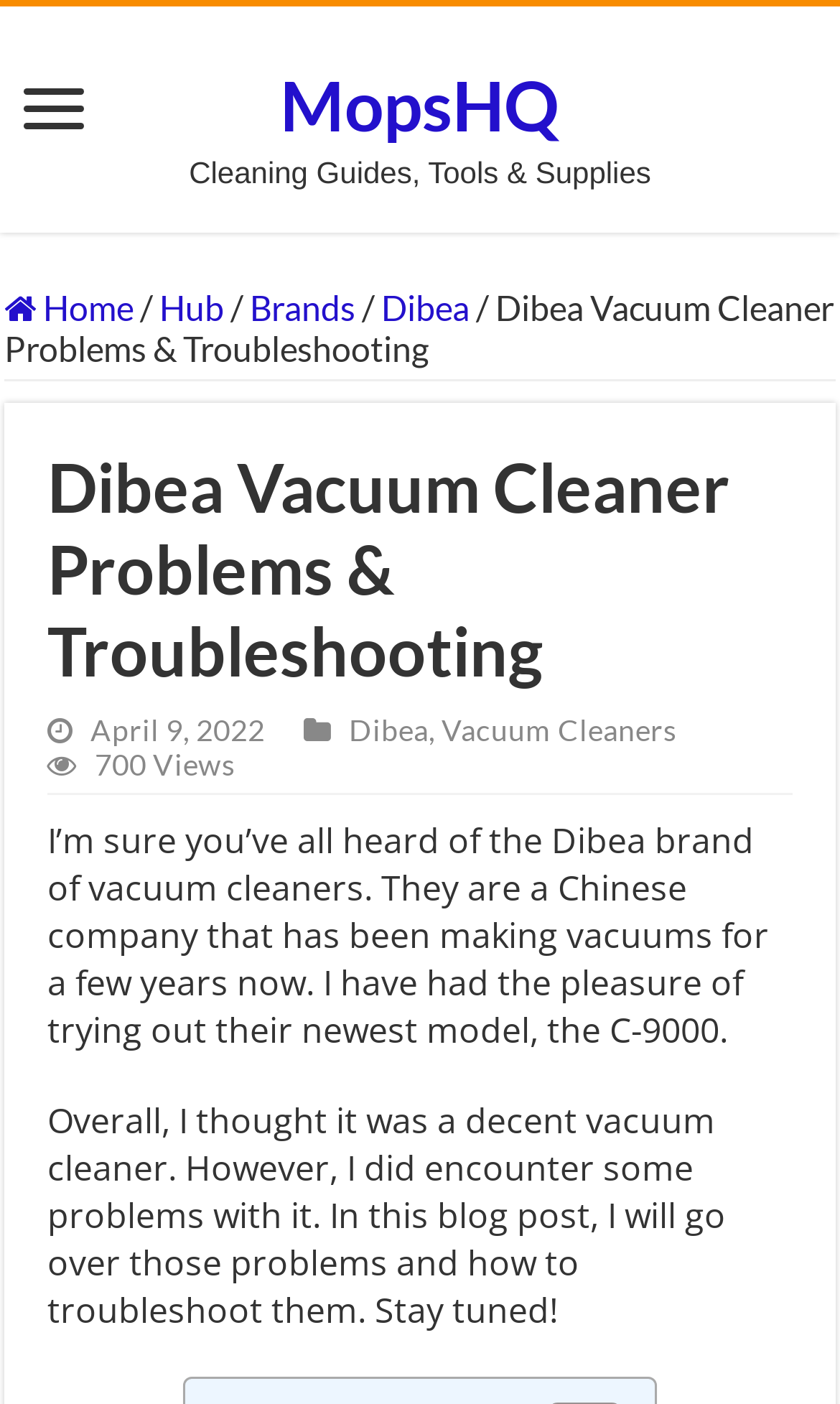Determine the bounding box coordinates of the clickable element to achieve the following action: 'view Dibea brand page'. Provide the coordinates as four float values between 0 and 1, formatted as [left, top, right, bottom].

[0.454, 0.204, 0.559, 0.233]